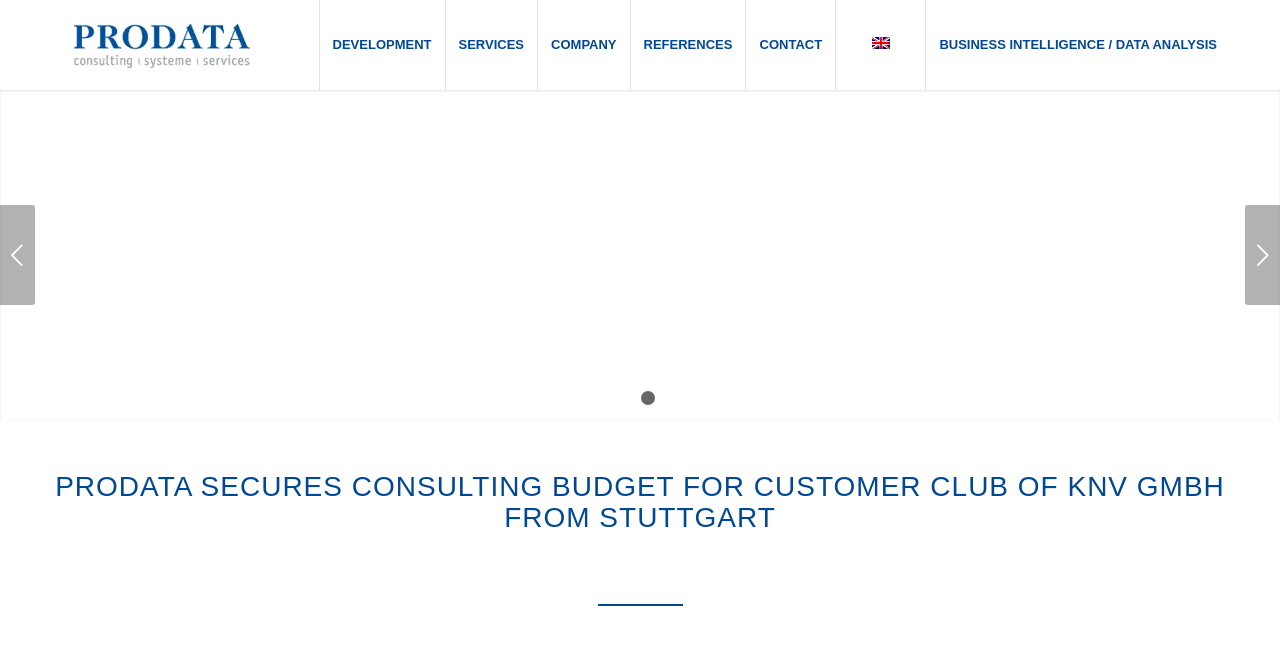Please identify the coordinates of the bounding box for the clickable region that will accomplish this instruction: "Switch to English language".

[0.653, 0.0, 0.723, 0.139]